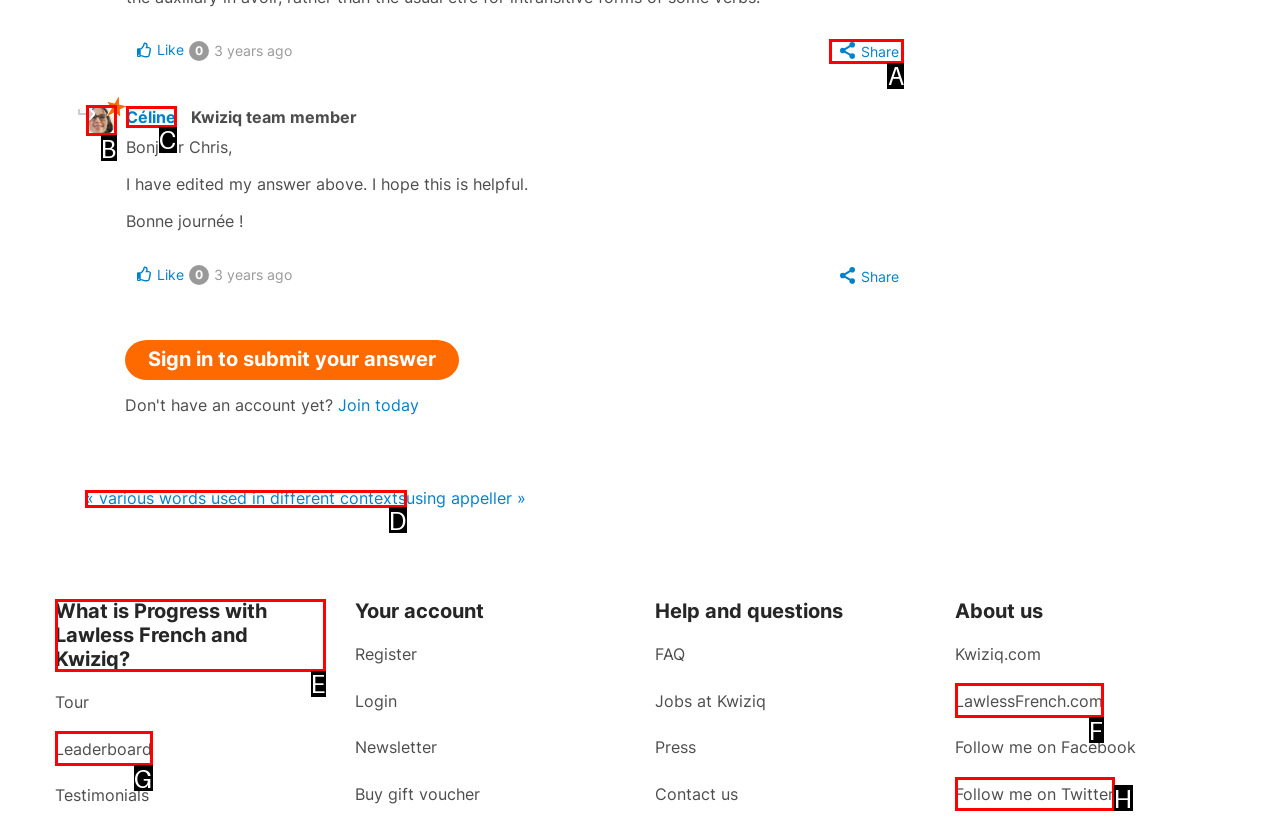Determine the letter of the UI element that you need to click to perform the task: Learn more about Progress with Lawless French and Kwiziq.
Provide your answer with the appropriate option's letter.

E